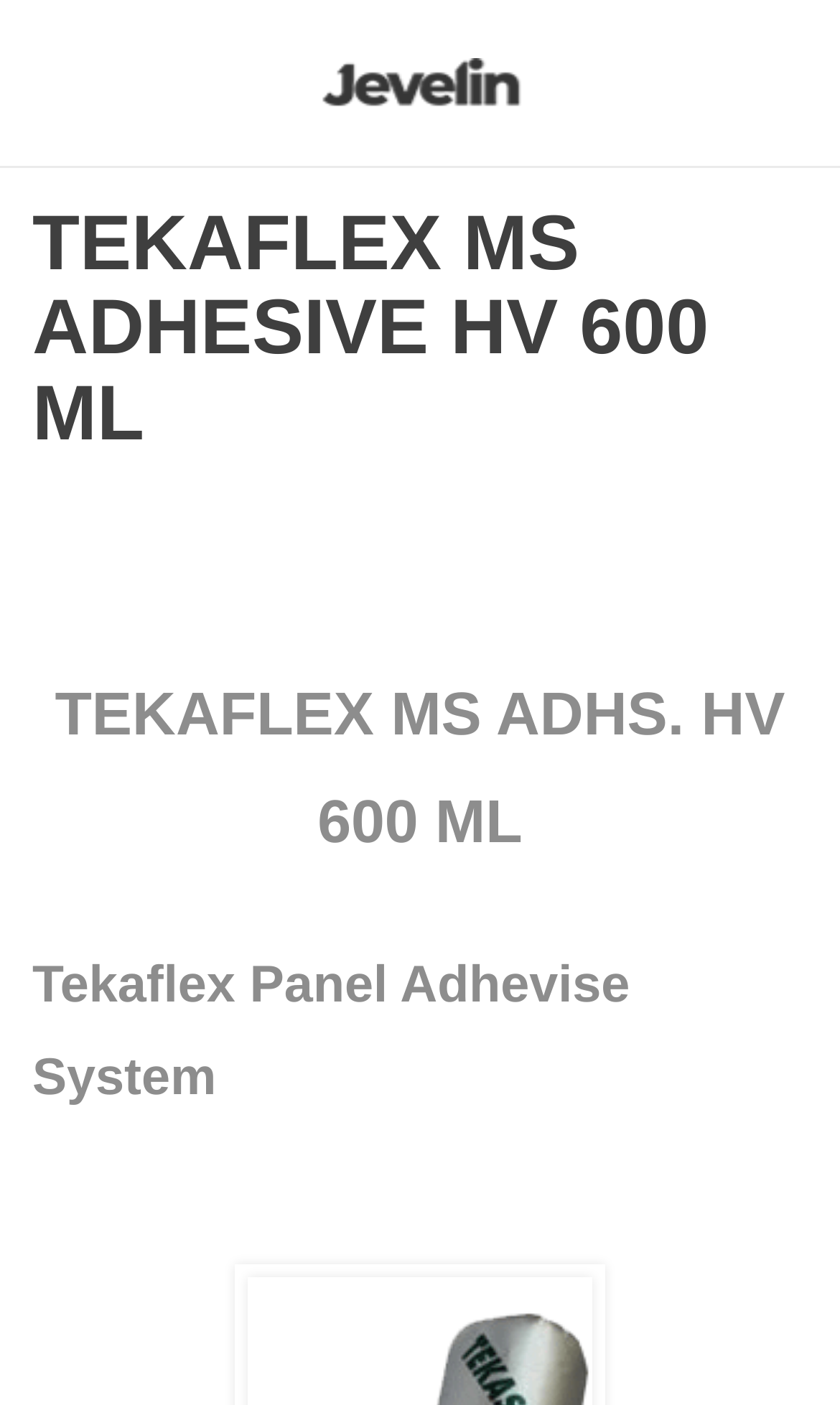Based on the element description "İnterkim Dış Ticaret", predict the bounding box coordinates of the UI element.

[0.041, 0.042, 0.959, 0.075]